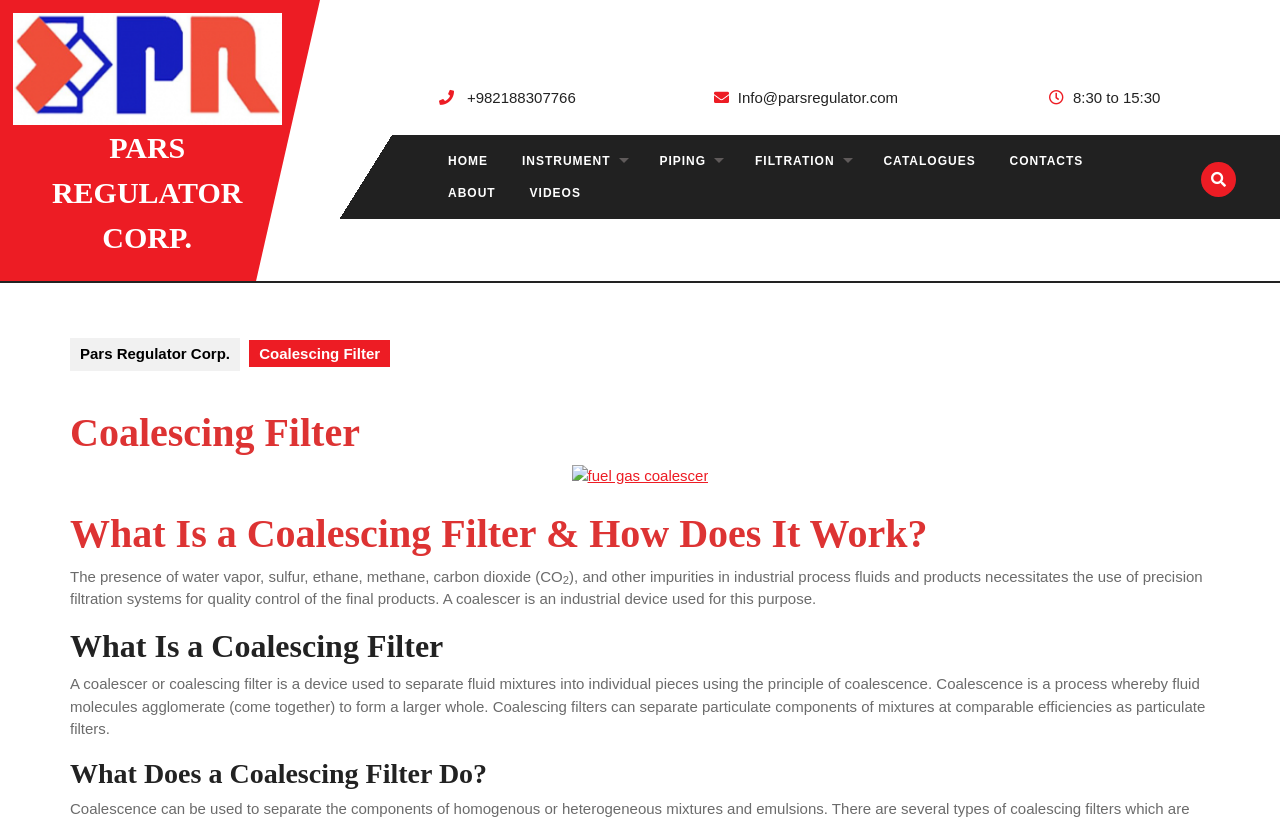Determine the bounding box coordinates of the element's region needed to click to follow the instruction: "Read about Coalescing Filter". Provide these coordinates as four float numbers between 0 and 1, formatted as [left, top, right, bottom].

[0.055, 0.495, 0.945, 0.554]